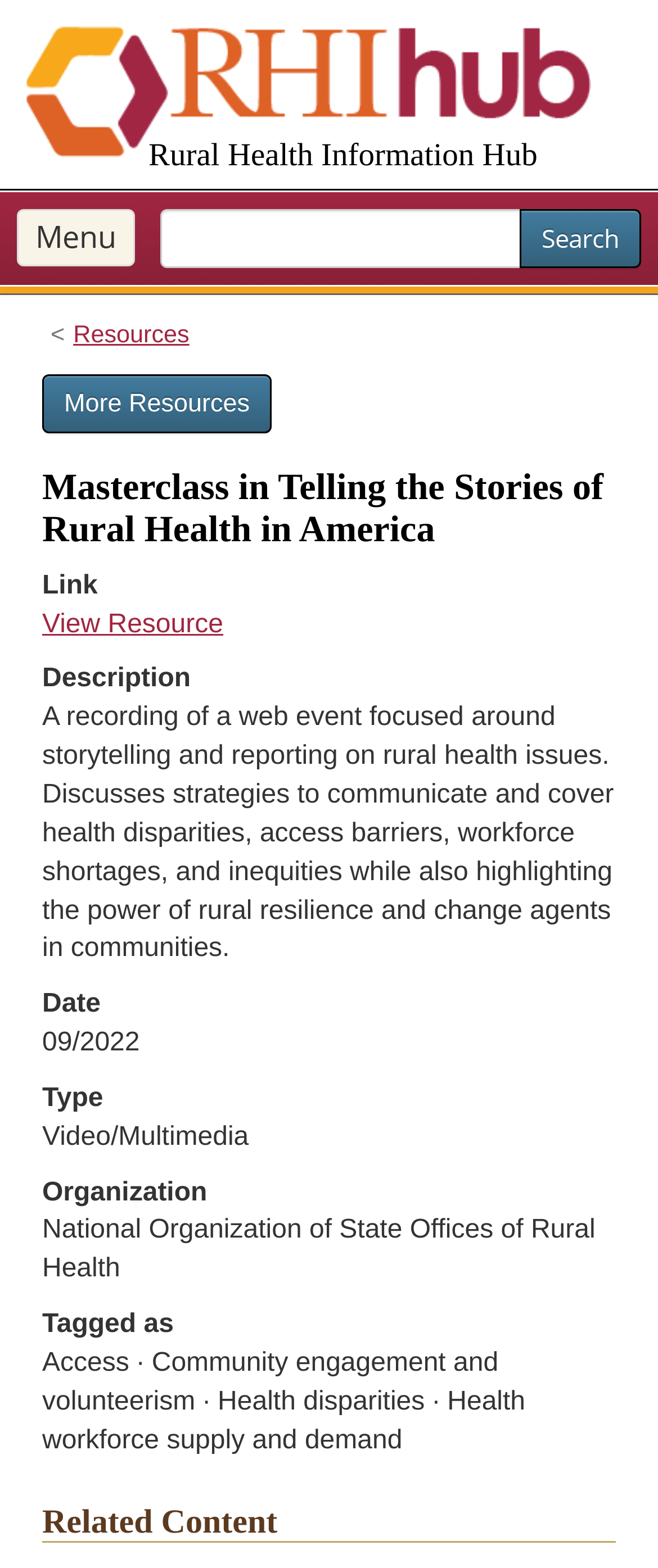Given the element description Place A Classified Ad, predict the bounding box coordinates for the UI element in the webpage screenshot. The format should be (top-left x, top-left y, bottom-right x, bottom-right y), and the values should be between 0 and 1.

None